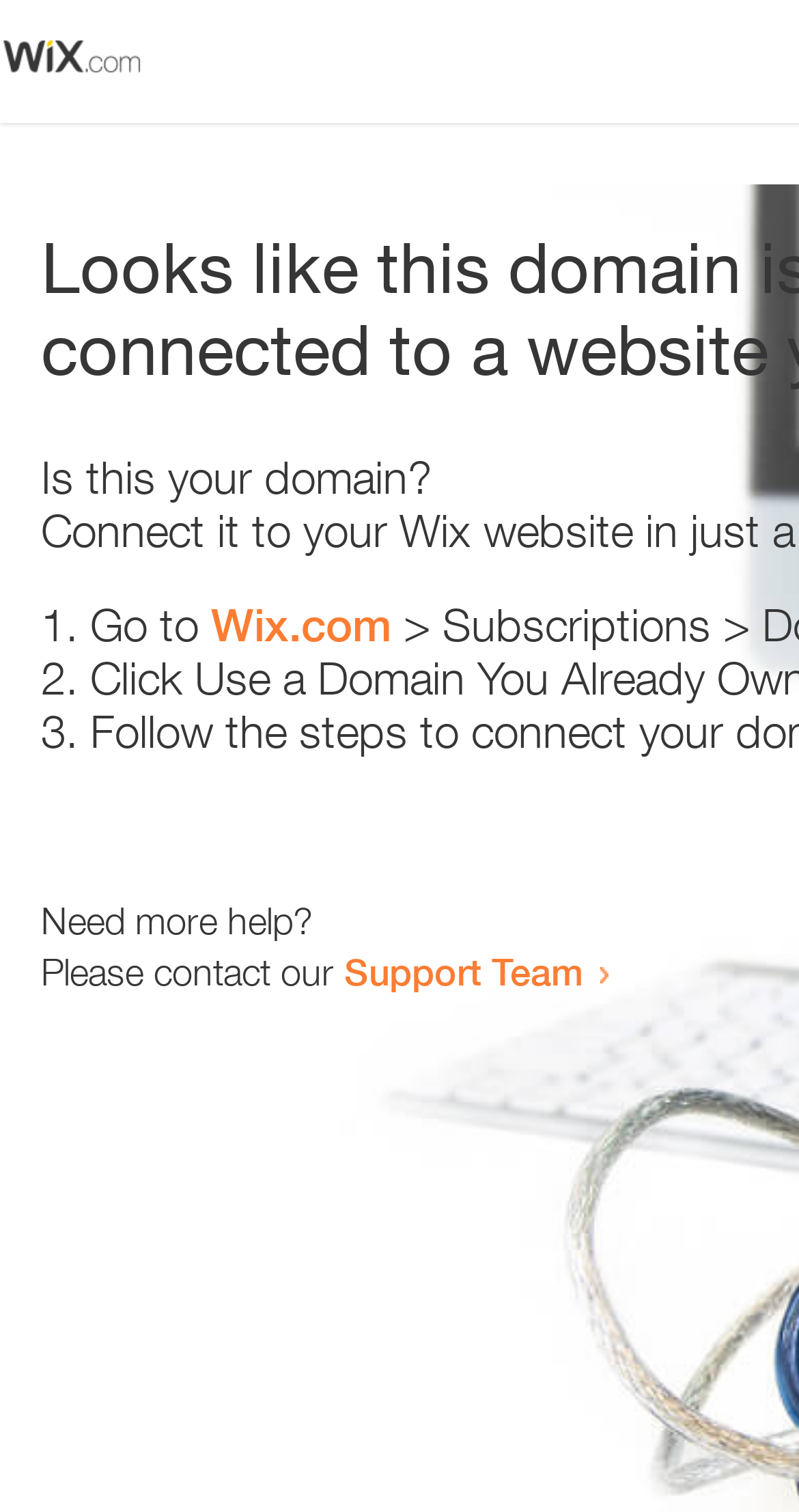Please predict the bounding box coordinates (top-left x, top-left y, bottom-right x, bottom-right y) for the UI element in the screenshot that fits the description: Support Team

[0.431, 0.627, 0.731, 0.657]